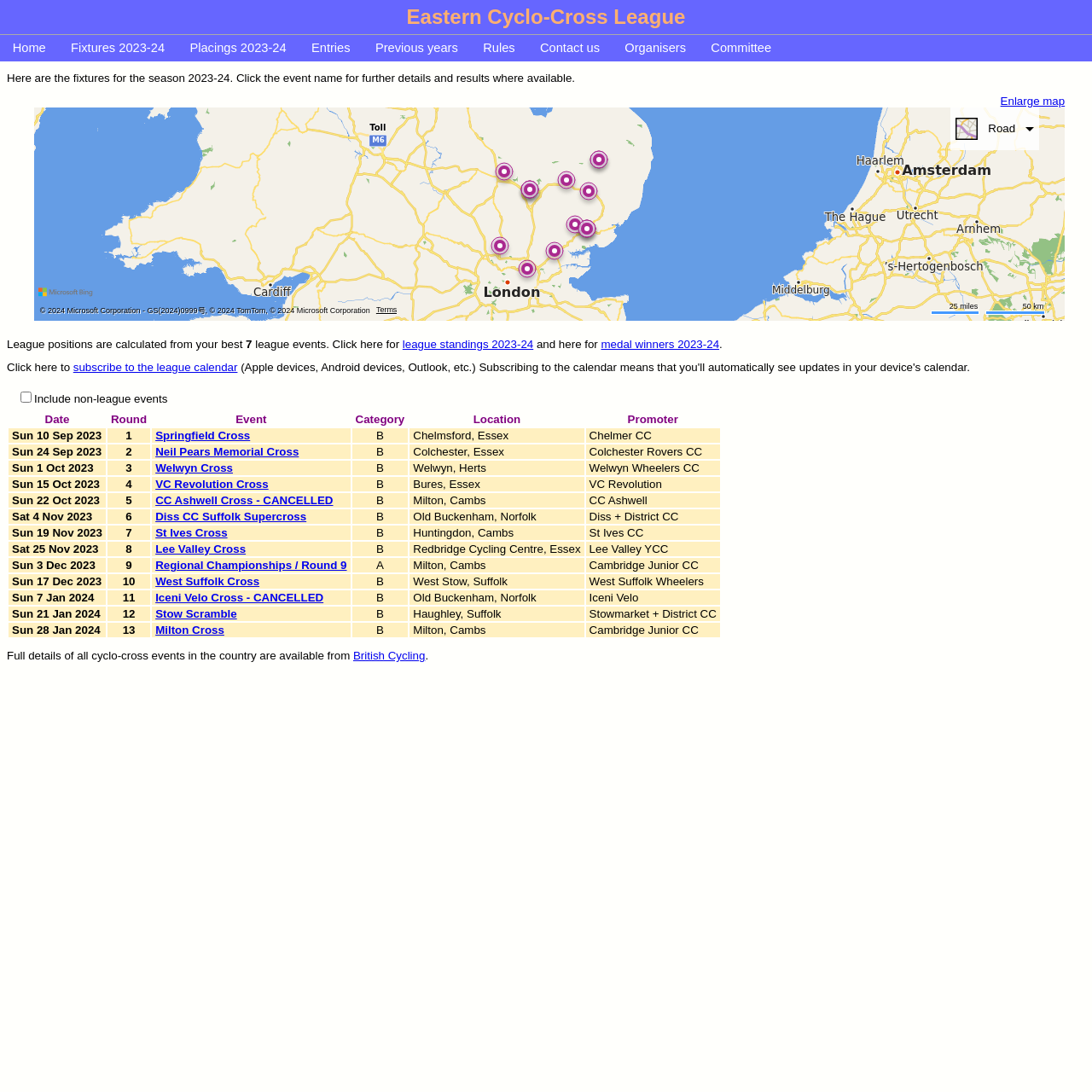Identify the bounding box coordinates of the element that should be clicked to fulfill this task: "View the 'league standings 2023-24'". The coordinates should be provided as four float numbers between 0 and 1, i.e., [left, top, right, bottom].

[0.369, 0.309, 0.488, 0.321]